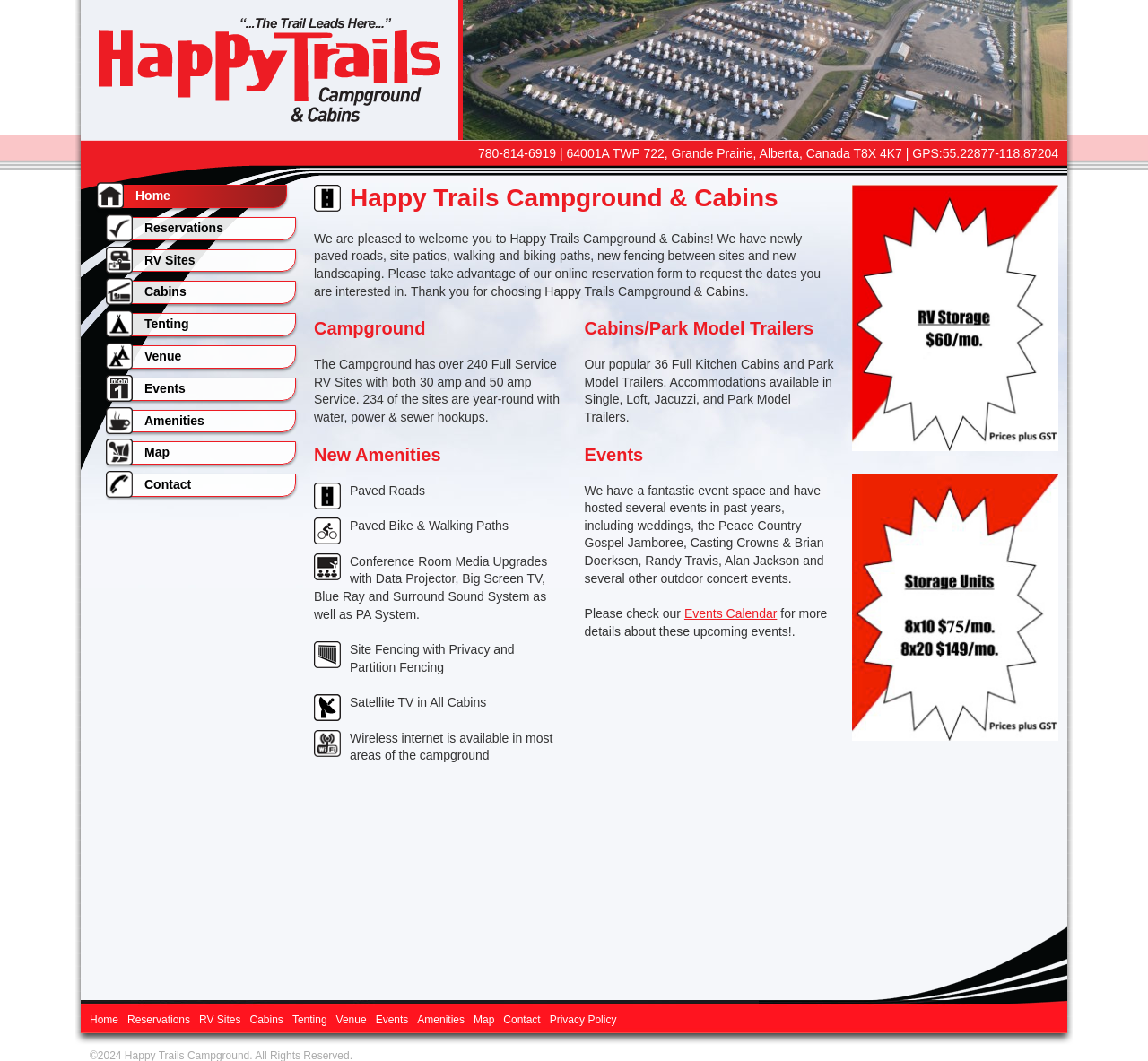Provide your answer in one word or a succinct phrase for the question: 
What types of accommodations are available in Cabins?

Single, Loft, Jacuzzi